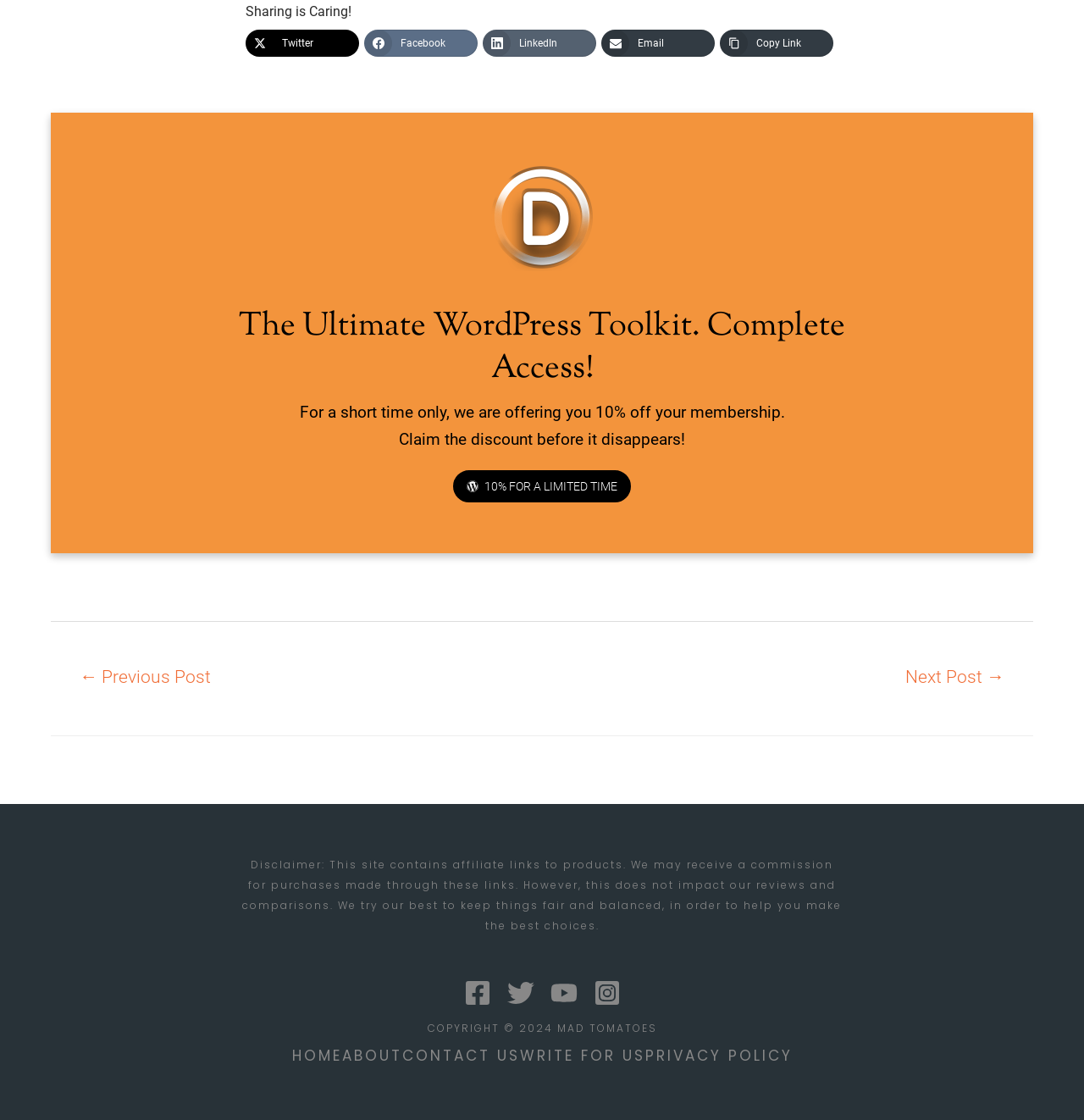Give a concise answer of one word or phrase to the question: 
How many social media links are present in the footer?

5